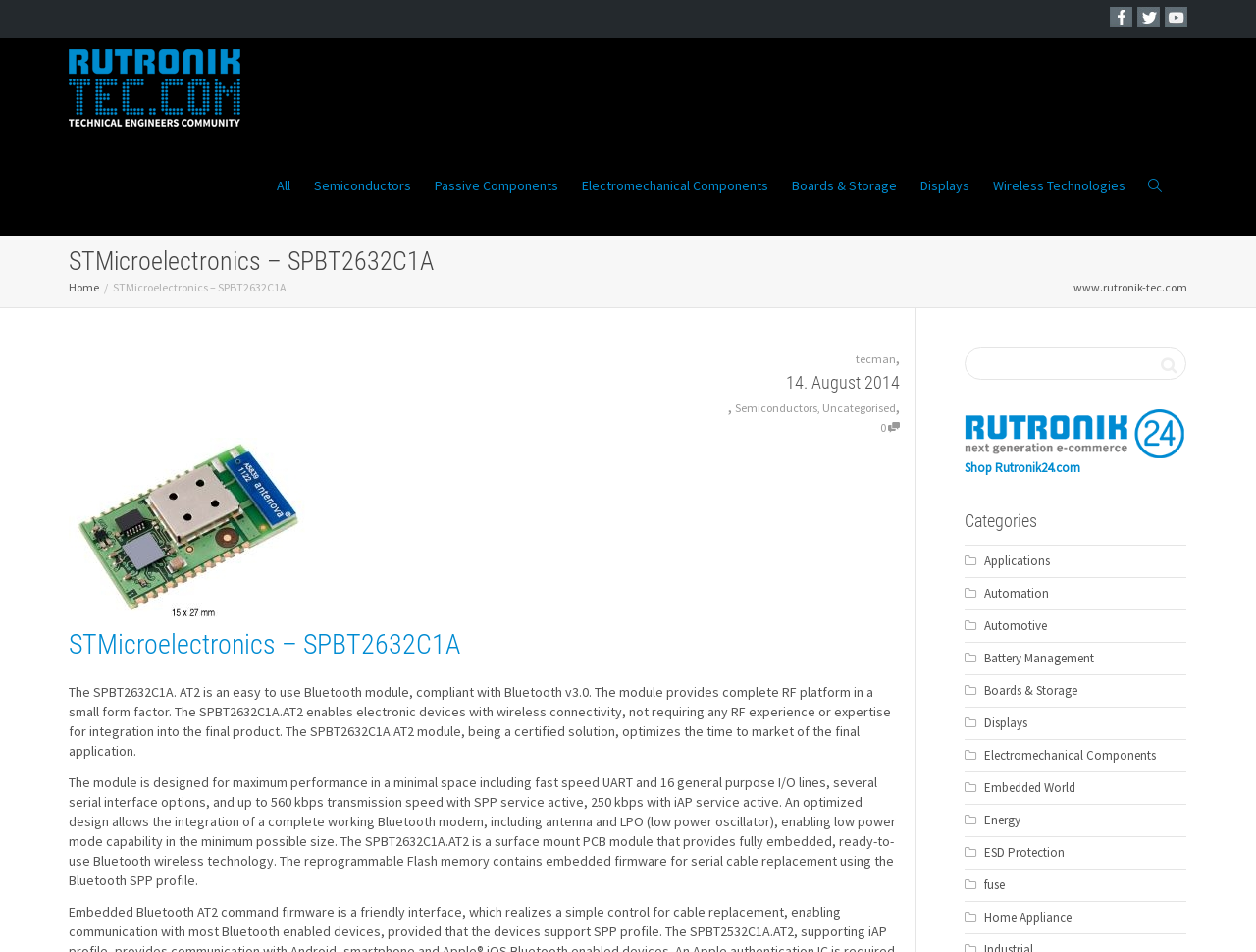Explain the contents of the webpage comprehensively.

This webpage appears to be a product page for the STMicroelectronics SPBT2632C1A Bluetooth module. At the top of the page, there are several links to other pages, including "RUTRONIK-TEC" and "All", which are likely categories or subcategories. Below these links, there is a heading that reads "STMicroelectronics – SPBT2632C1A".

On the left side of the page, there is a menu with links to various categories, including "Semiconductors", "Passive Components", "Electromechanical Components", and "Wireless Technologies". There is also a link to "Home" and a search bar.

The main content of the page is a description of the SPBT2632C1A Bluetooth module, which is an easy-to-use module that provides complete RF platform in a small form factor. The module enables electronic devices with wireless connectivity and is designed for maximum performance in a minimal space. The description also mentions the module's features, such as fast speed UART and 16 general-purpose I/O lines, several serial interface options, and up to 560 kbps transmission speed.

Below the description, there is a section with links to various categories, including "Applications", "Automation", "Automotive", and "Battery Management". There is also a link to "Shop Rutronik24.com" and an image.

Overall, the page appears to be a product page with detailed information about the SPBT2632C1A Bluetooth module, as well as links to related categories and a search bar.